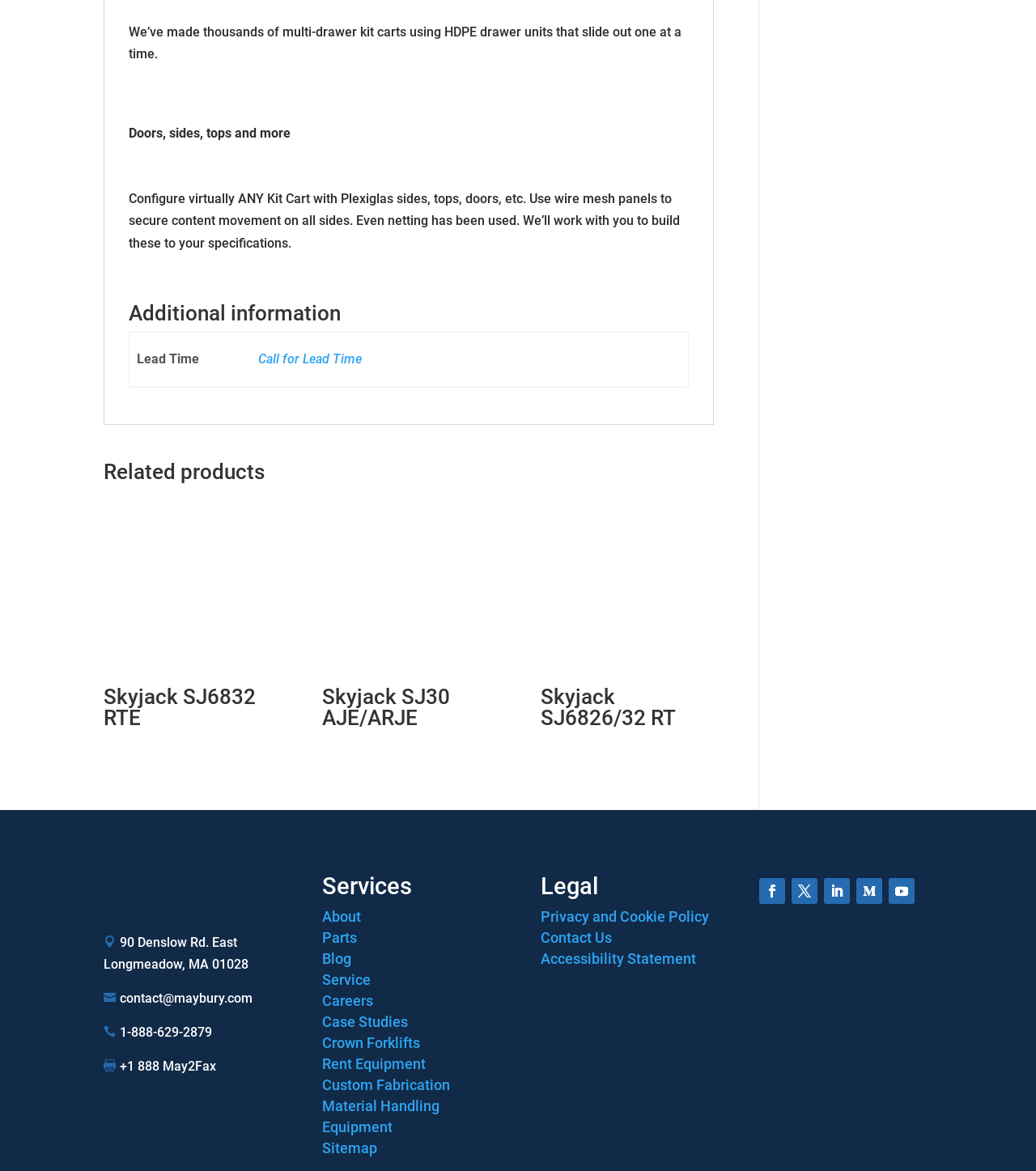Please locate the clickable area by providing the bounding box coordinates to follow this instruction: "View the 'Sitemap' of the website".

[0.311, 0.973, 0.364, 0.988]